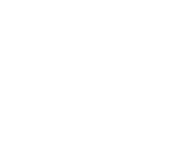Who is the prominent figure in golf course architecture honored by this course?
Please answer the question with a detailed response using the information from the screenshot.

The course is named after Donald Ross, a prominent figure in golf course architecture, known for his distinctive style and numerous course designs across the United States.